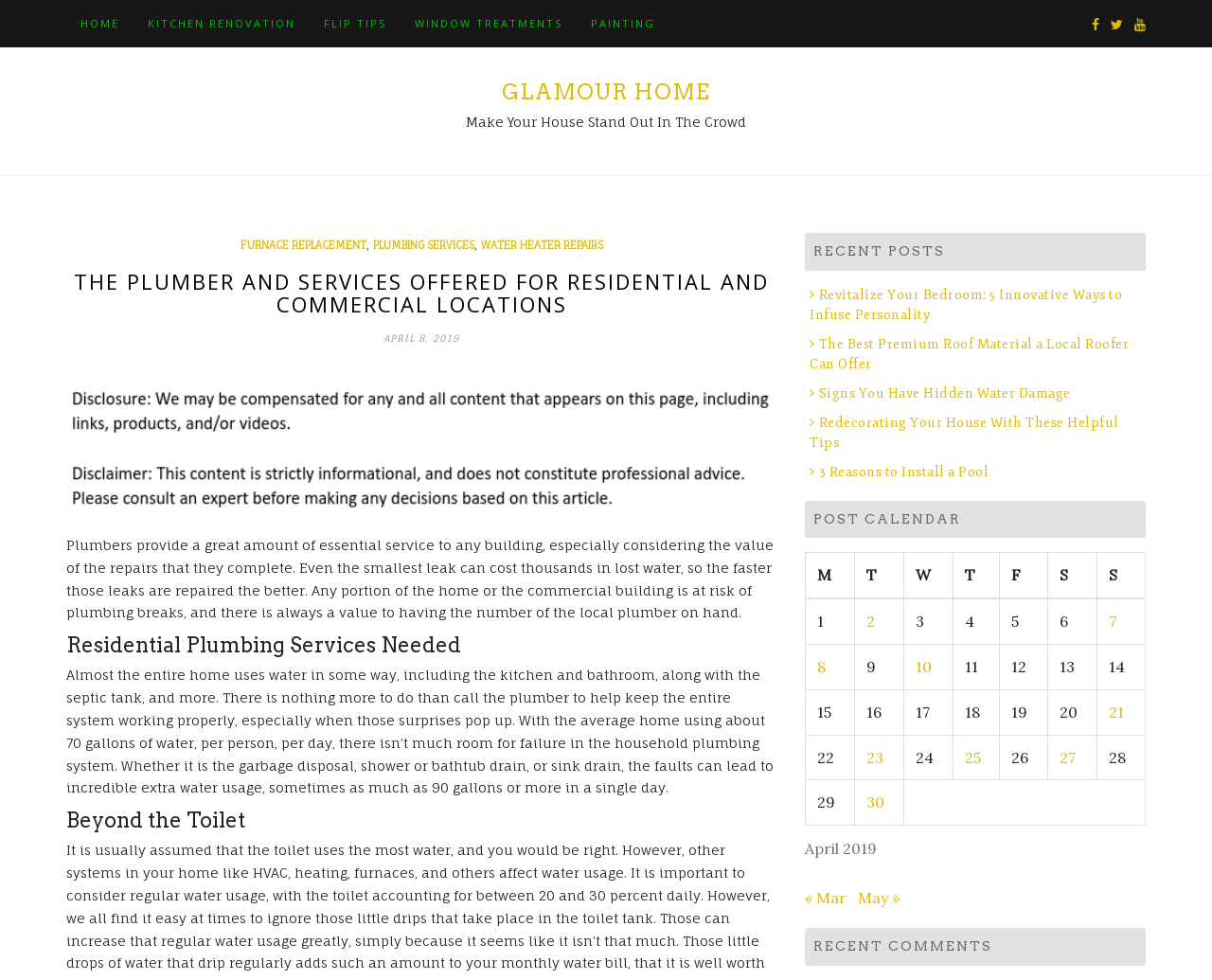Please identify the coordinates of the bounding box for the clickable region that will accomplish this instruction: "Visit the 'Peng Article Index'".

None